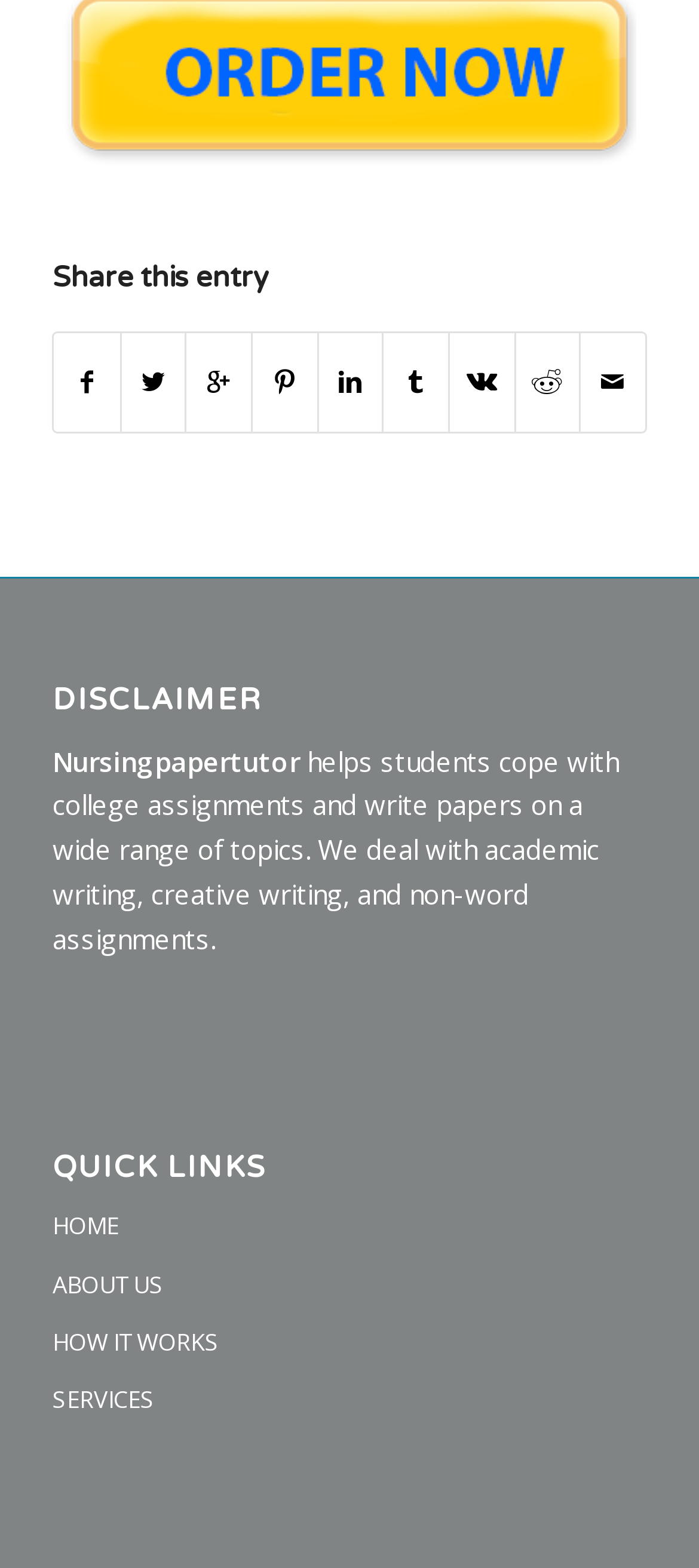Please give a concise answer to this question using a single word or phrase: 
What is the name of the website?

Nursingpapertutor